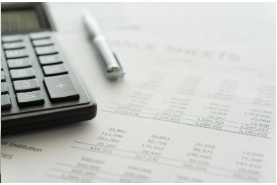Present an elaborate depiction of the scene captured in the image.

The image showcases a close-up of a financial analysis setup, featuring a black calculator positioned next to a sleek silver pen. Both tools rest on a document filled with detailed financial data, such as balance sheets and numerical figures. This visual representation reflects the essential tools for accountants and finance professionals, emphasizing the analytical and meticulous nature of their work. The background of the page provides a contextual glimpse into the organized and data-driven world of accounting, aligning with the article titled "Side Hustle Spotlight: Exploring Additional Income Streams for Accountancy Pros." This article likely delves into opportunities for professionals in the accounting field, underscoring the importance of effective financial management and the tools that aid in this endeavor.